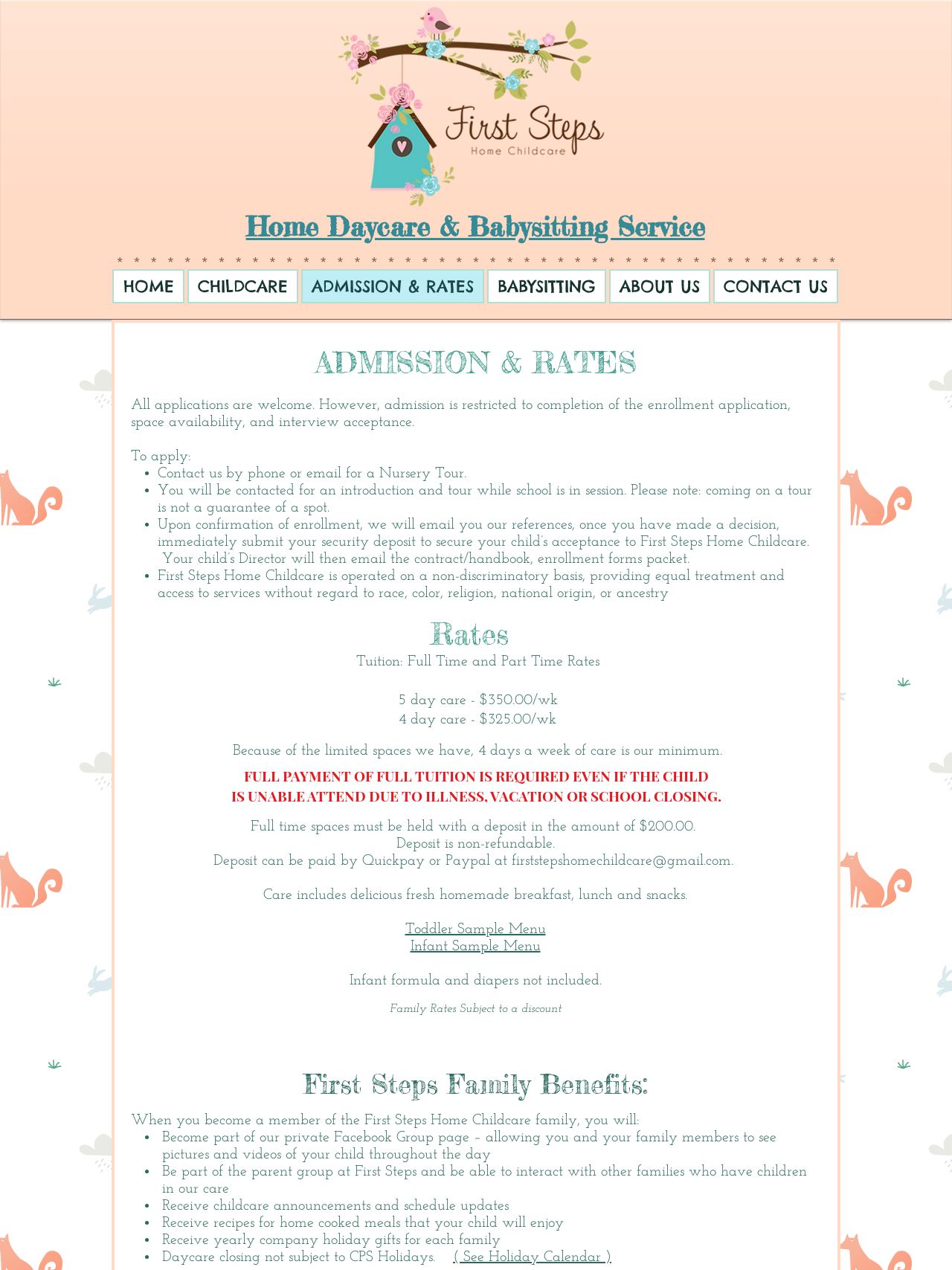Identify the bounding box coordinates of the section to be clicked to complete the task described by the following instruction: "Navigate to the 'CHILDCARE' page". The coordinates should be four float numbers between 0 and 1, formatted as [left, top, right, bottom].

[0.197, 0.212, 0.313, 0.239]